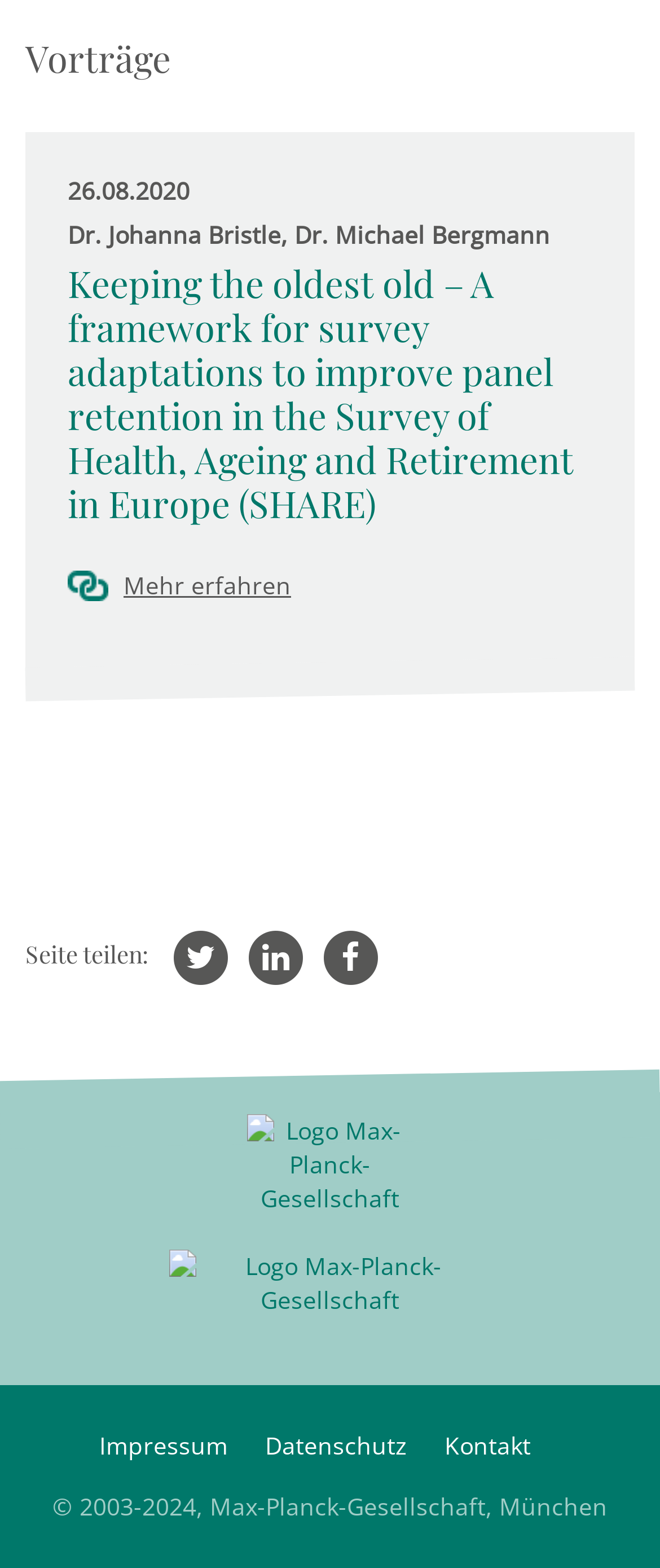What is the date of the lecture?
Analyze the image and deliver a detailed answer to the question.

I found the date of the lecture by looking at the StaticText element with the content '26.08.2020' which is located at the top of the webpage.